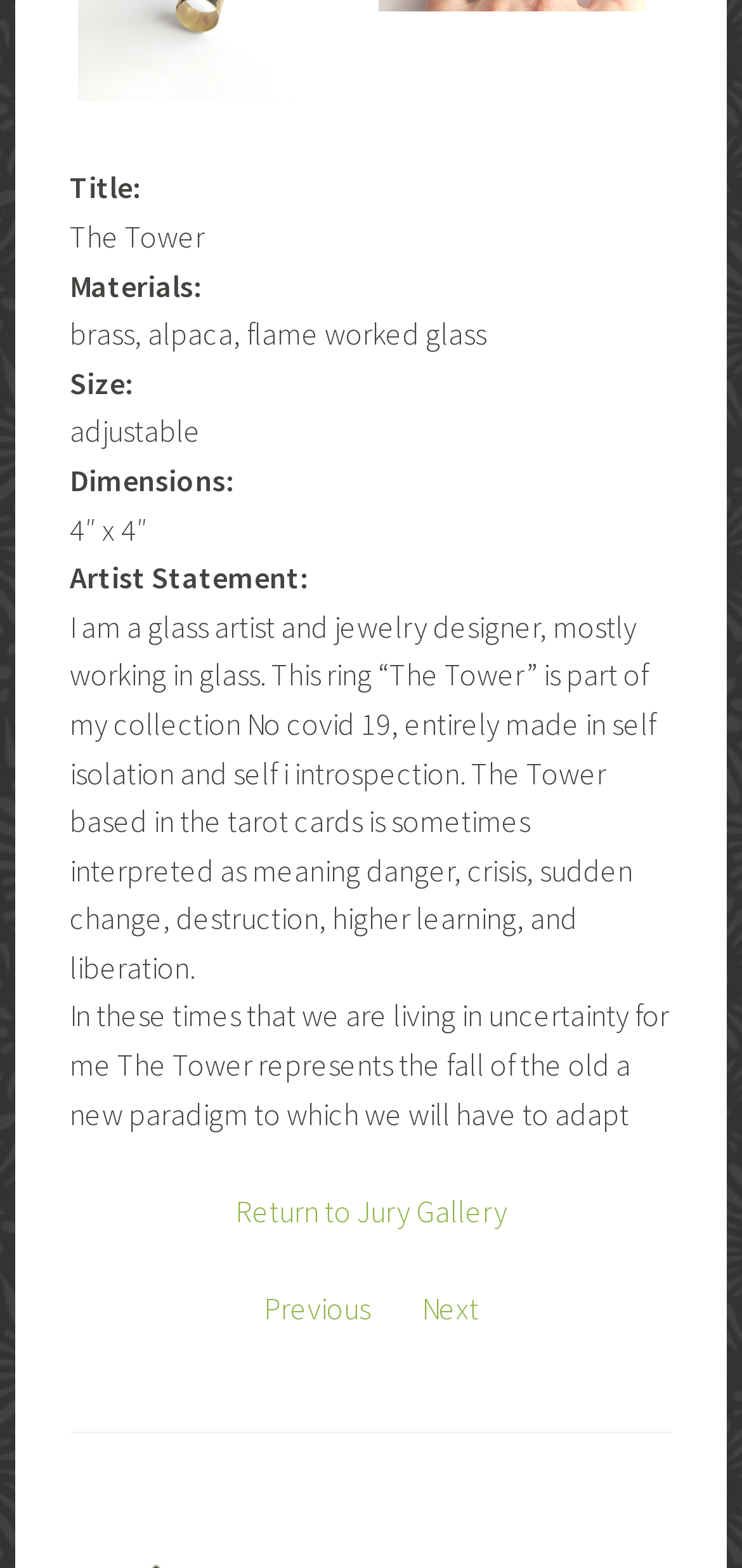Find the bounding box coordinates for the UI element whose description is: "Return to Jury Gallery". The coordinates should be four float numbers between 0 and 1, in the format [left, top, right, bottom].

[0.317, 0.76, 0.683, 0.784]